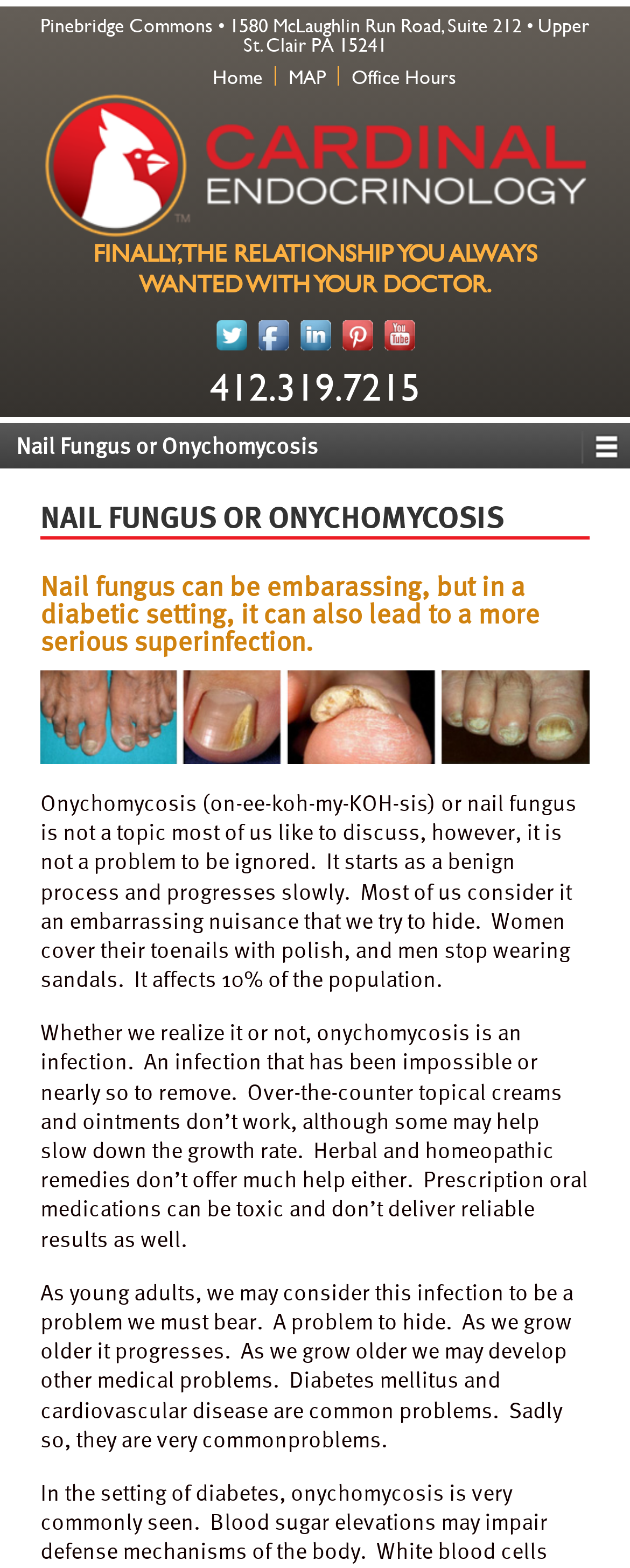Identify the bounding box for the given UI element using the description provided. Coordinates should be in the format (top-left x, top-left y, bottom-right x, bottom-right y) and must be between 0 and 1. Here is the description: title="Visit Us On Facebook"

[0.4, 0.192, 0.467, 0.227]